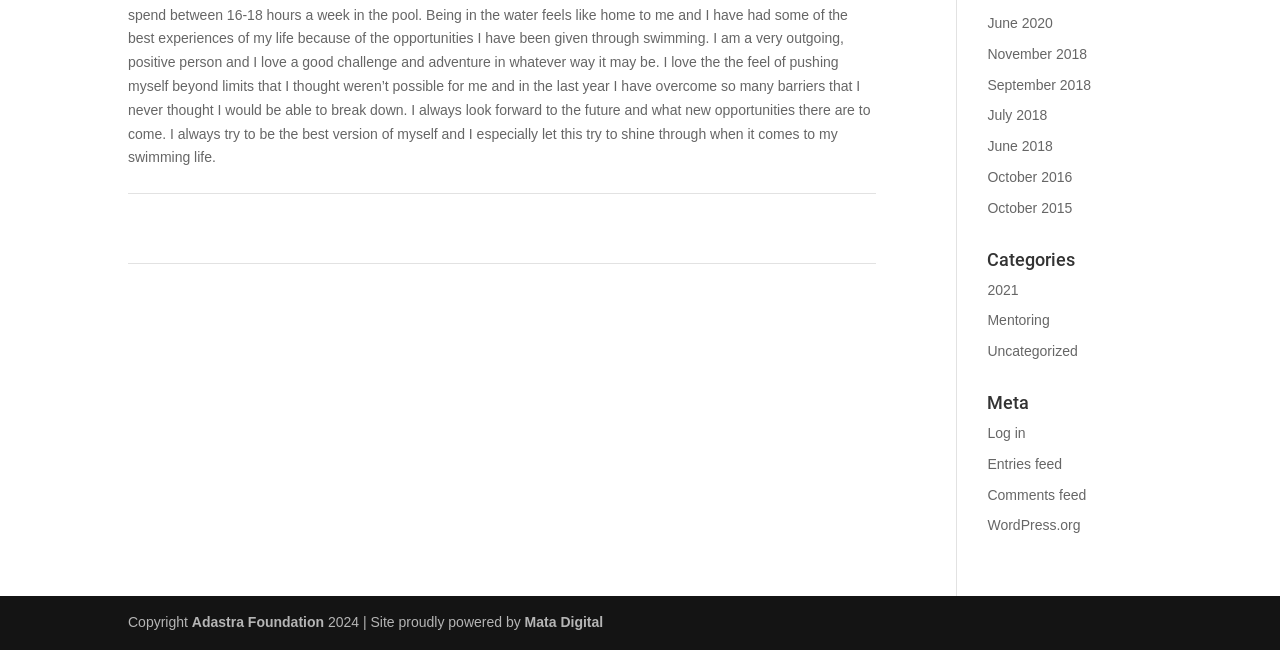Determine the bounding box coordinates for the UI element with the following description: "November 2018". The coordinates should be four float numbers between 0 and 1, represented as [left, top, right, bottom].

[0.771, 0.07, 0.849, 0.095]